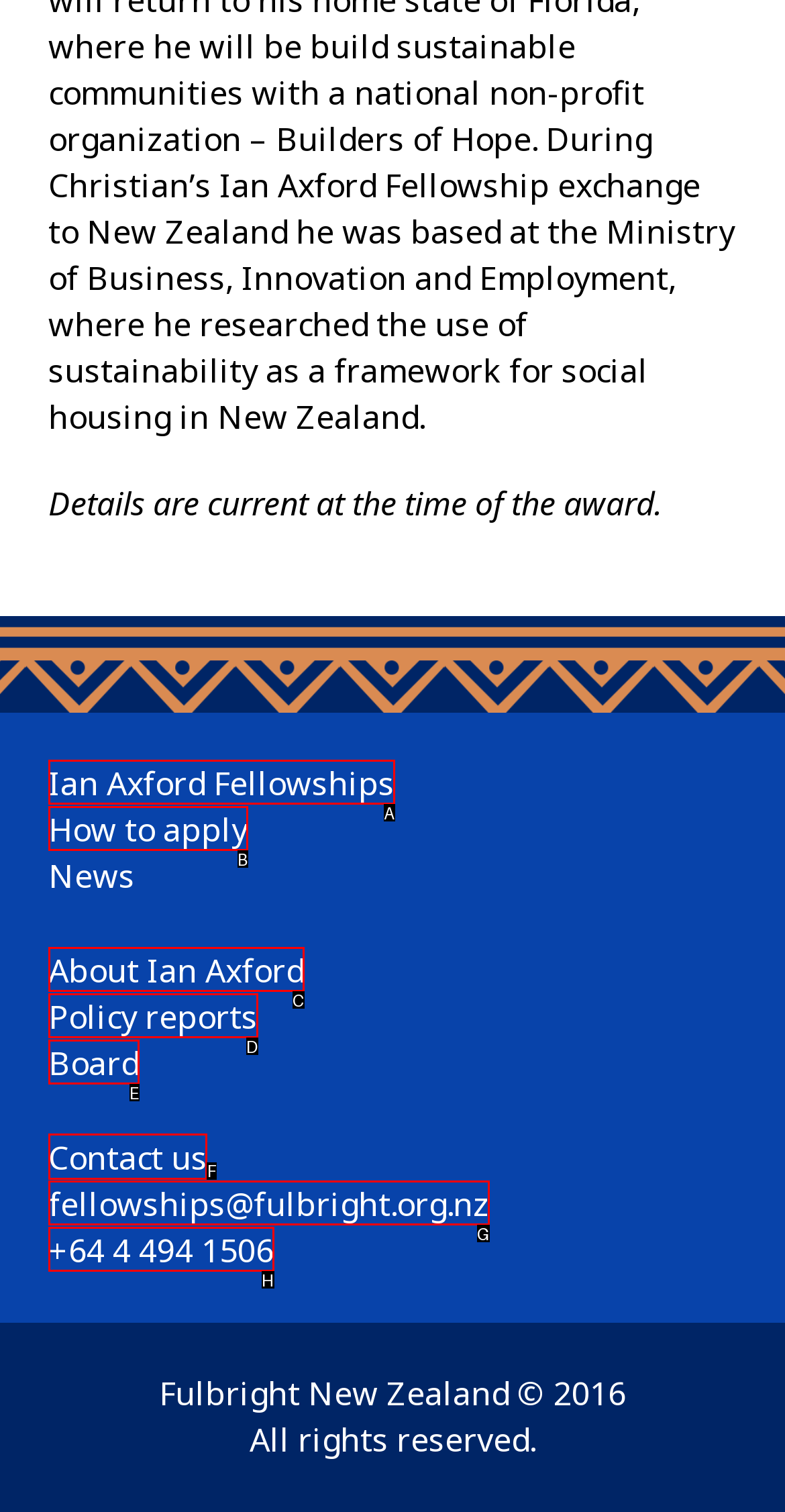Identify the correct UI element to click to achieve the task: Contact us.
Answer with the letter of the appropriate option from the choices given.

F